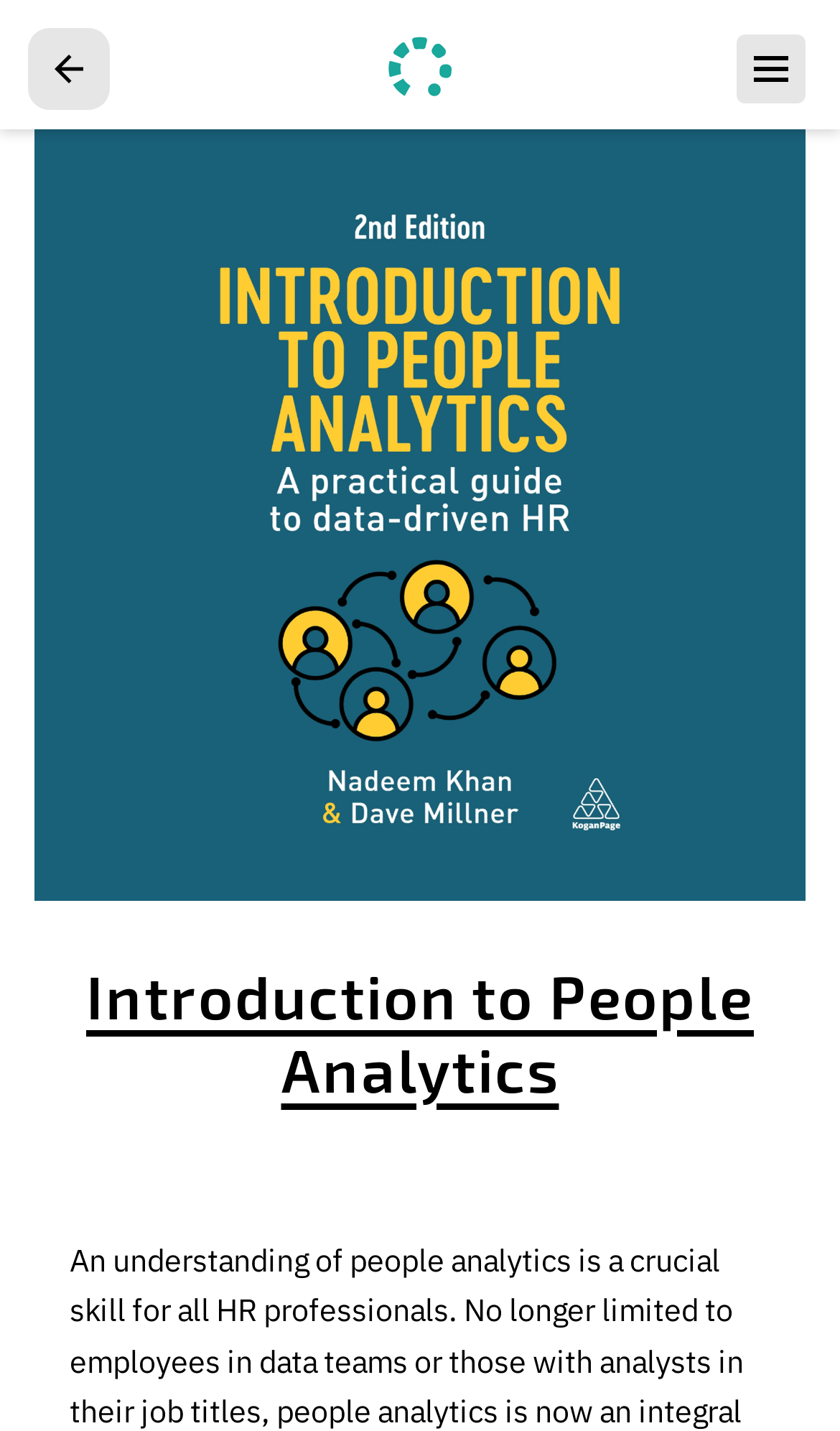Analyze and describe the webpage in a detailed narrative.

The webpage appears to be an introduction to a book about people analytics, specifically titled "Introduction to People Analytics". At the top left of the page, there is a small image and a link. To the right of these elements, there is a link to "Optimizhr", which is accompanied by an image with the same name. 

On the top right side of the page, there is a button. Below the top elements, there is a large image that spans almost the entire width of the page, with the title "Introduction to People Analytics" written on it. 

Below the large image, there is a heading with the same title, "Introduction to People Analytics", which is centered on the page. The meta description suggests that the book is about people analytics, a crucial skill for HR professionals.